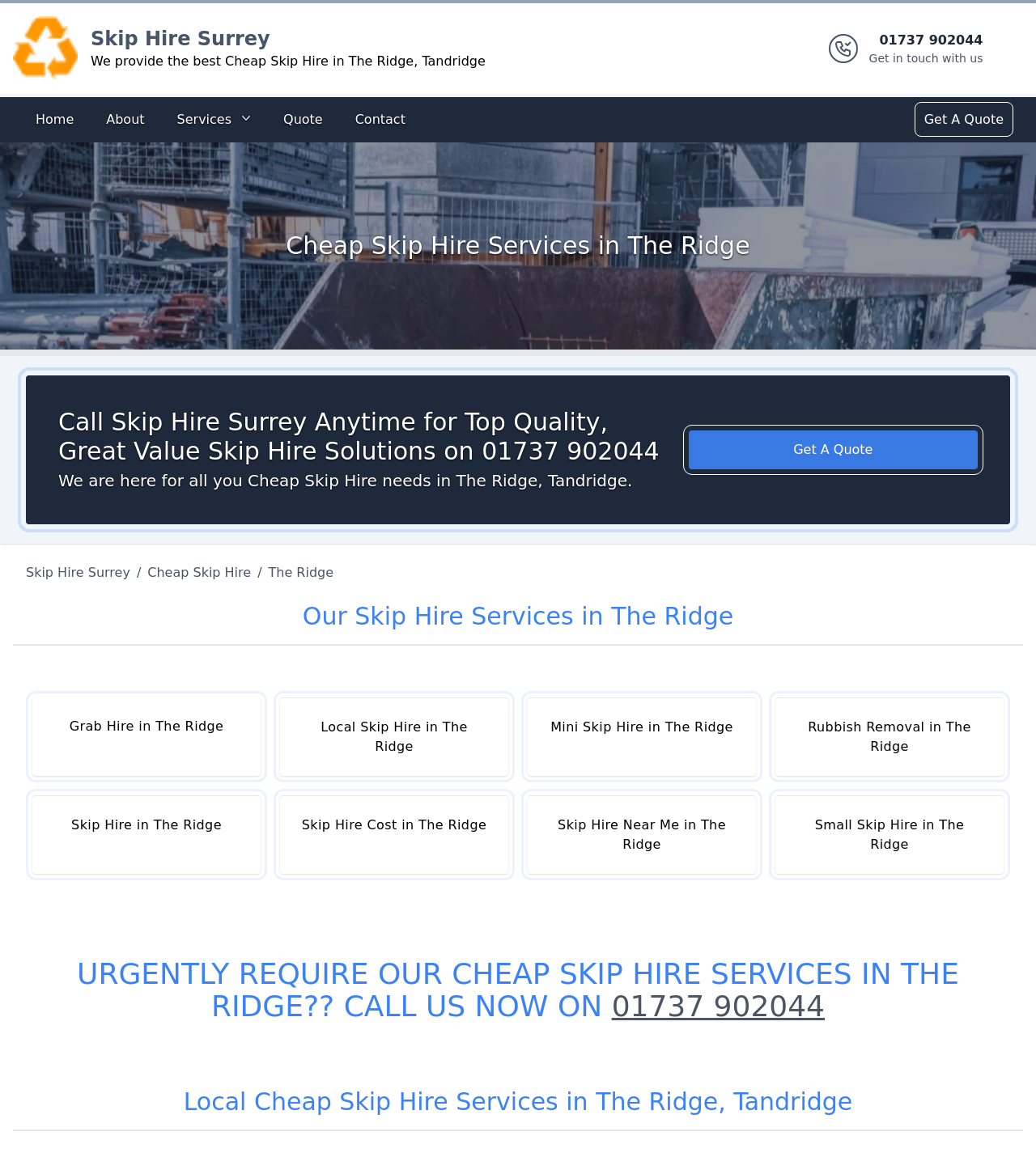Please provide the bounding box coordinates for the element that needs to be clicked to perform the following instruction: "Call Skip Hire Surrey for top quality skip hire solutions". The coordinates should be given as four float numbers between 0 and 1, i.e., [left, top, right, bottom].

[0.59, 0.855, 0.796, 0.884]